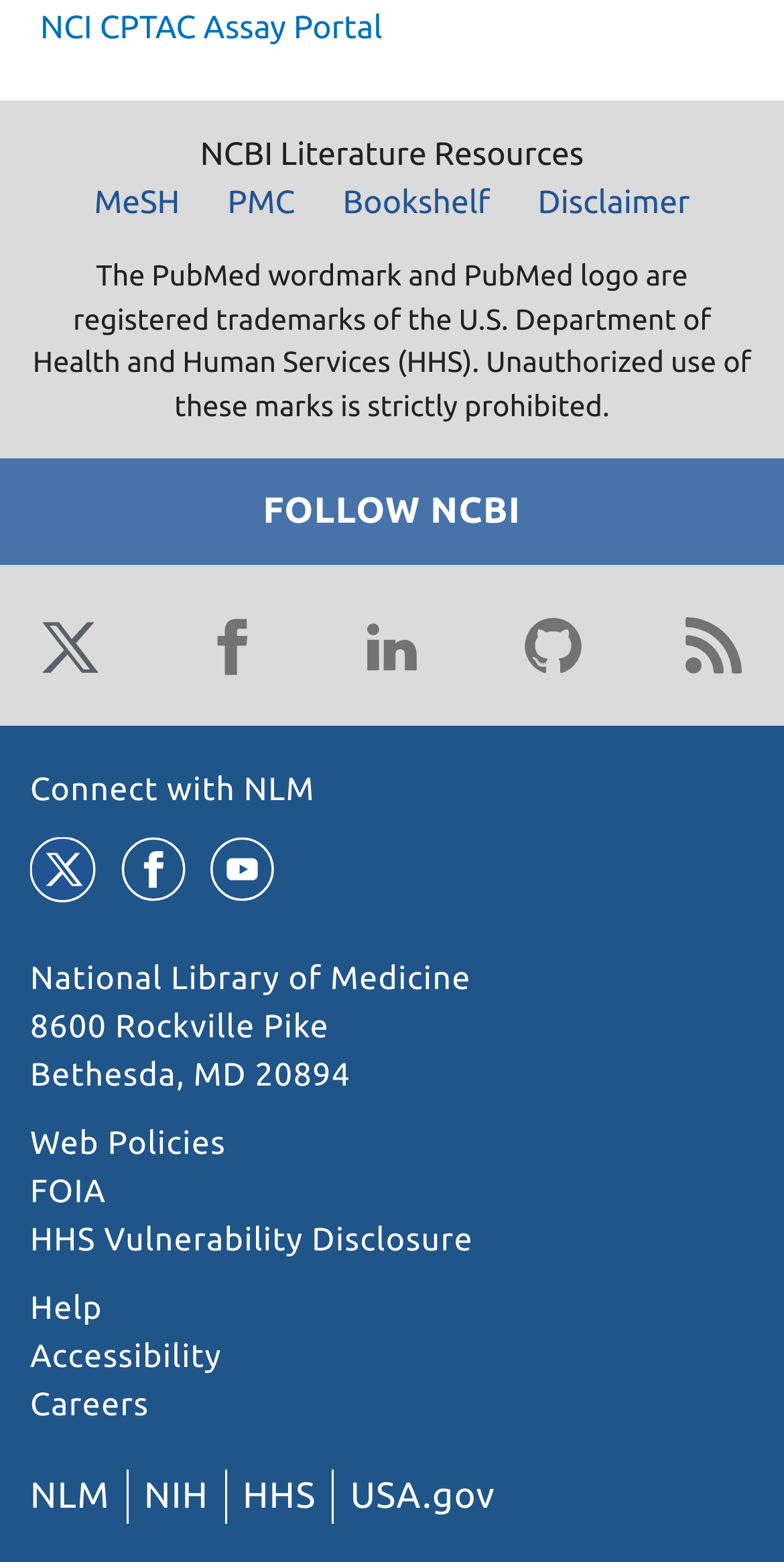Answer with a single word or phrase: 
What is the address of the National Library of Medicine?

8600 Rockville Pike Bethesda, MD 20894